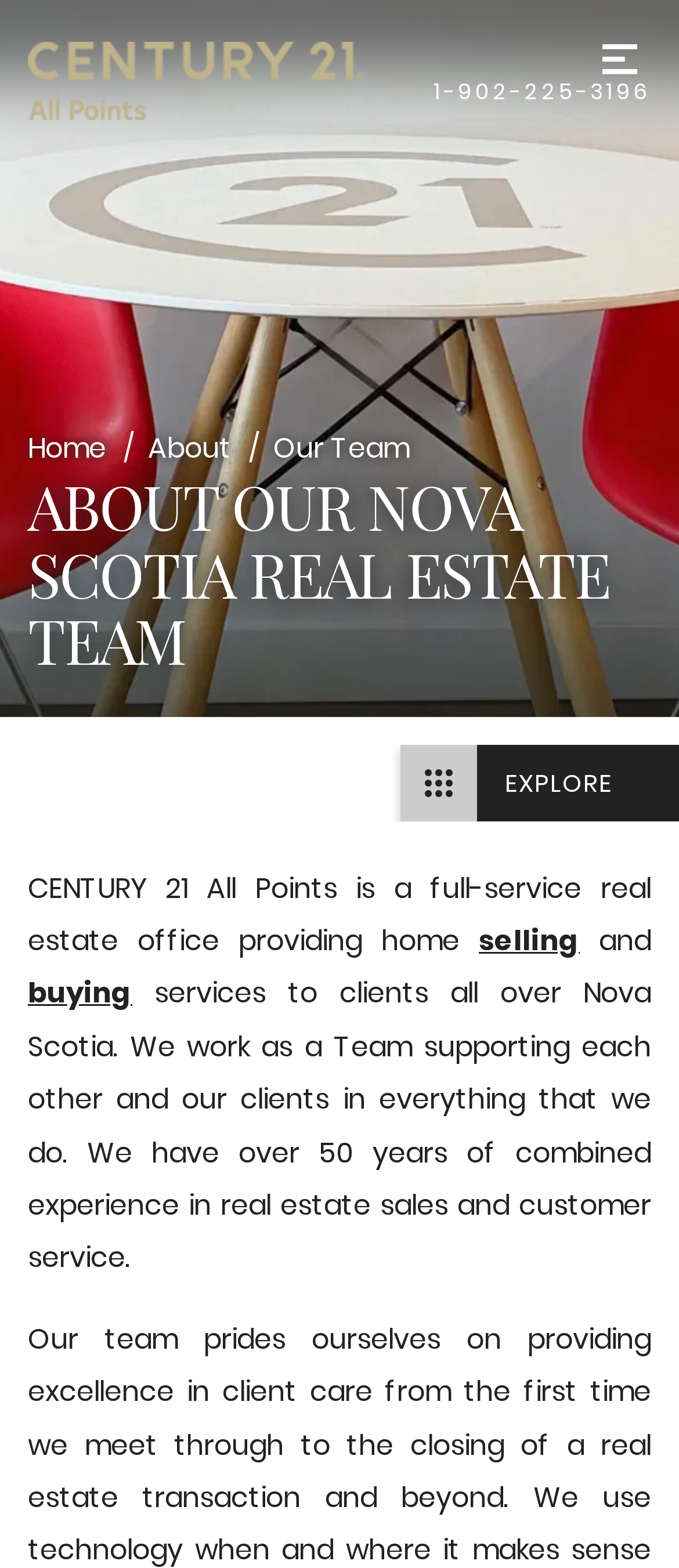Provide a short answer using a single word or phrase for the following question: 
What is the name of the real estate company?

CENTURY 21 All Points